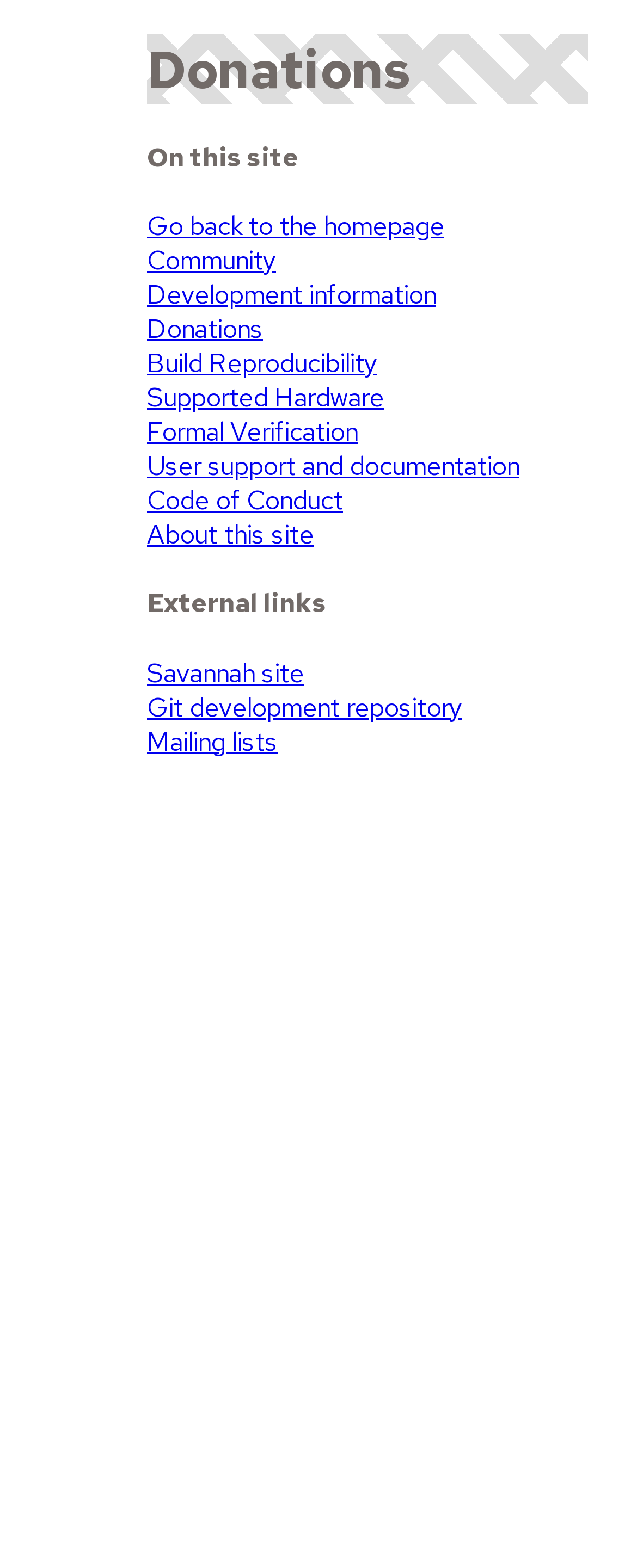Please locate the bounding box coordinates for the element that should be clicked to achieve the following instruction: "learn about formal verification". Ensure the coordinates are given as four float numbers between 0 and 1, i.e., [left, top, right, bottom].

[0.231, 0.265, 0.562, 0.286]